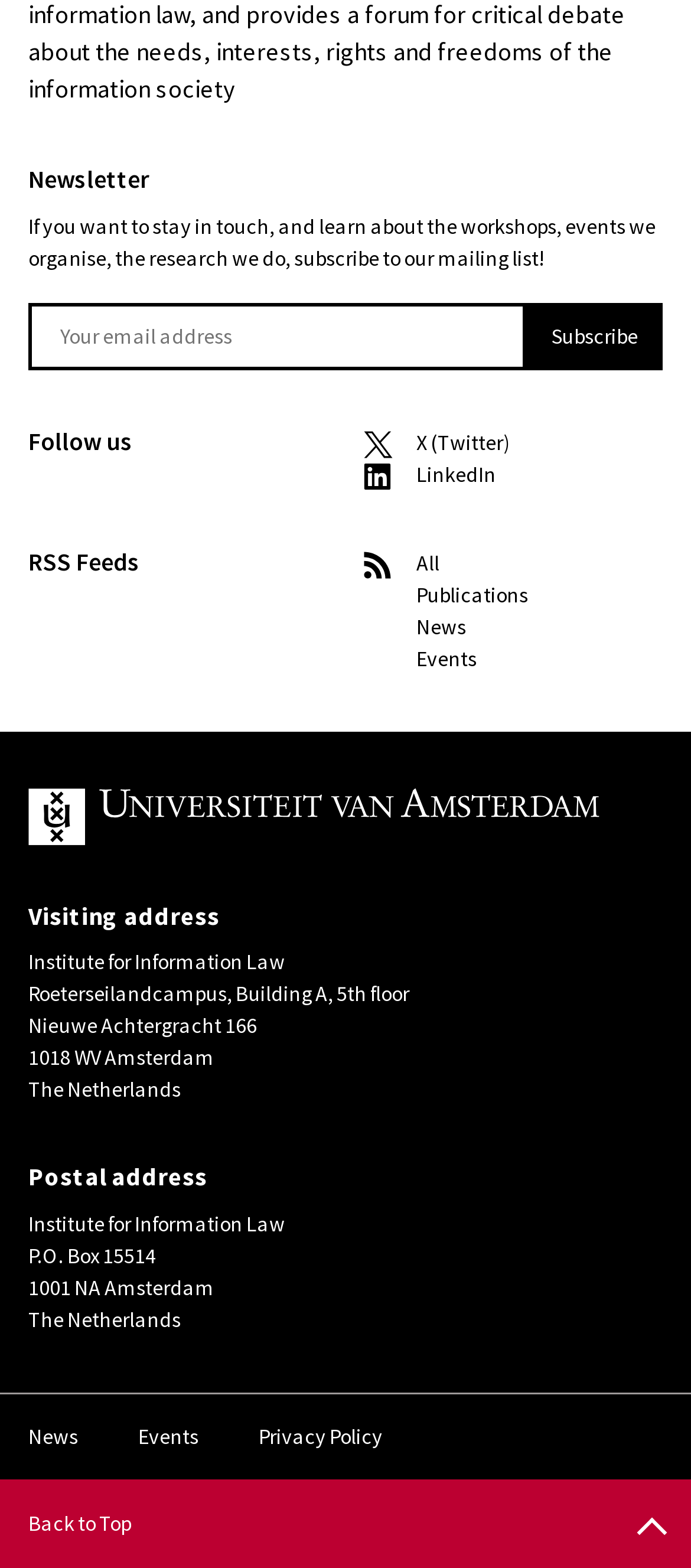How many RSS feeds are available?
Please use the image to provide a one-word or short phrase answer.

4